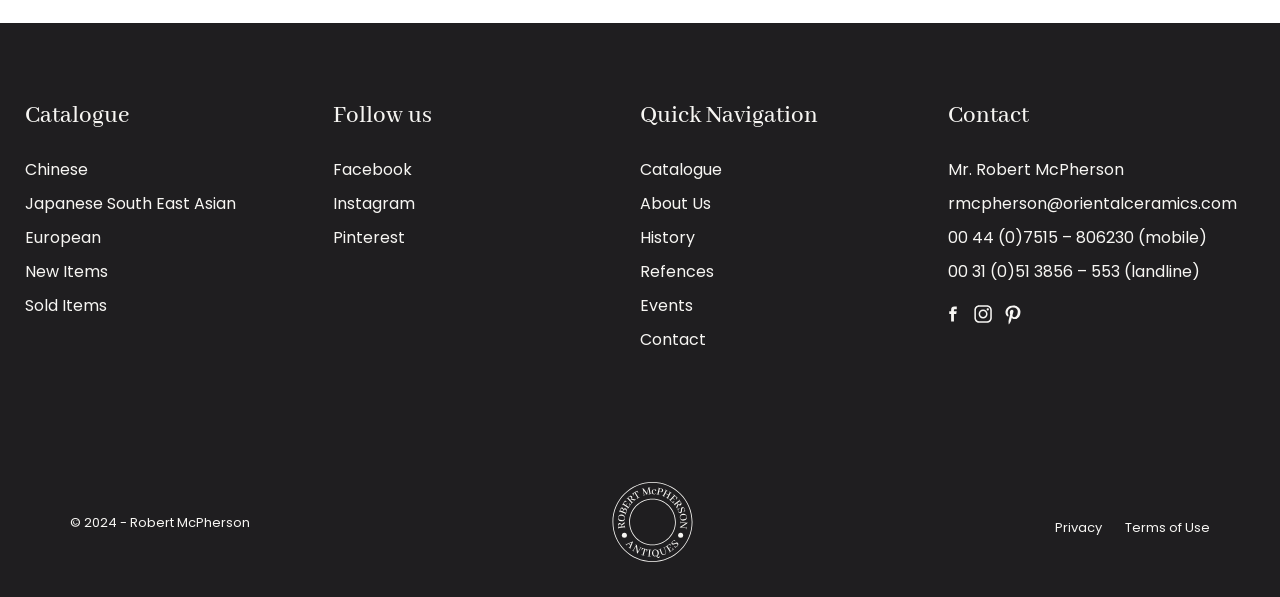Highlight the bounding box coordinates of the region I should click on to meet the following instruction: "Read about the history".

[0.5, 0.379, 0.543, 0.418]